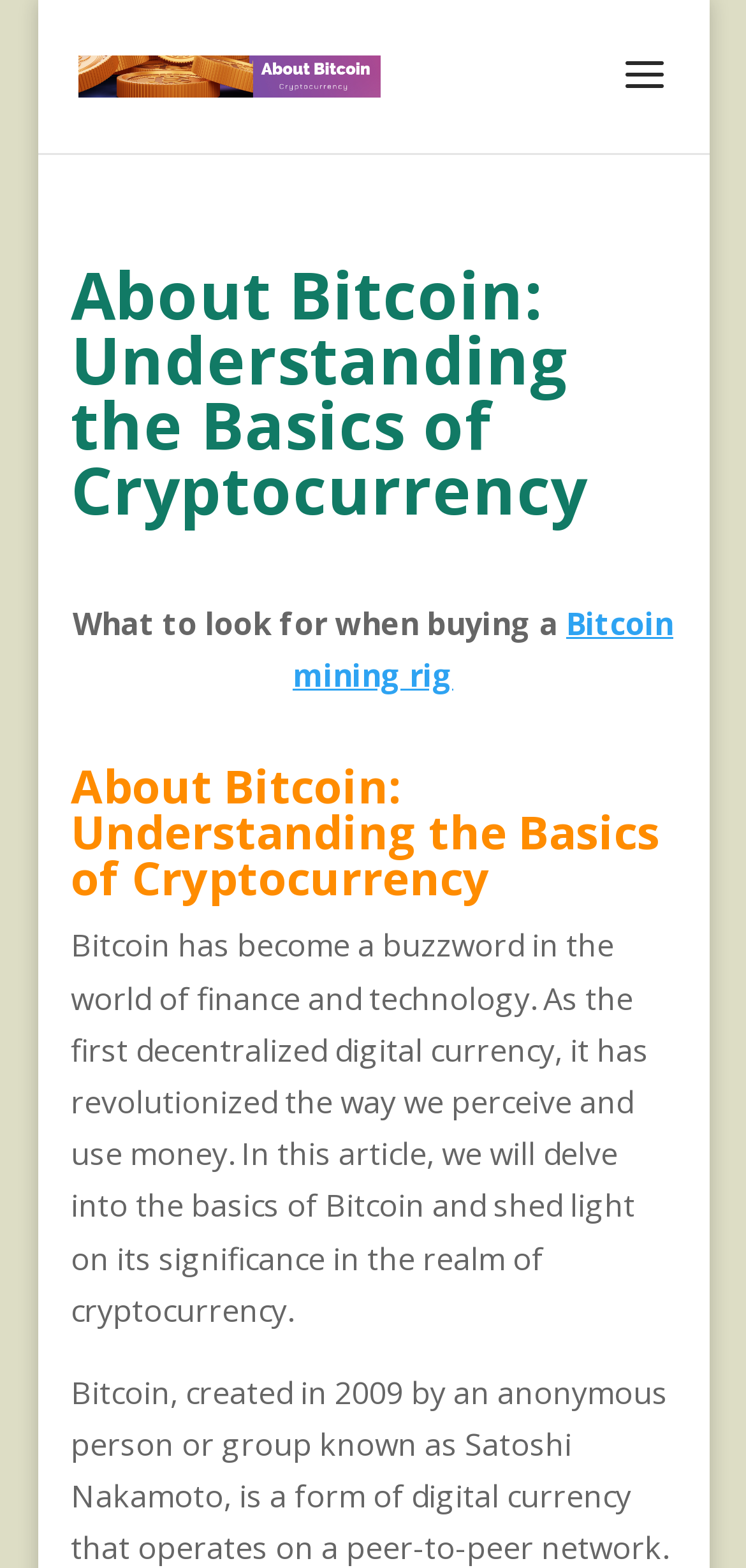Answer the question below using just one word or a short phrase: 
What is the purpose of the article?

Educate about Bitcoin